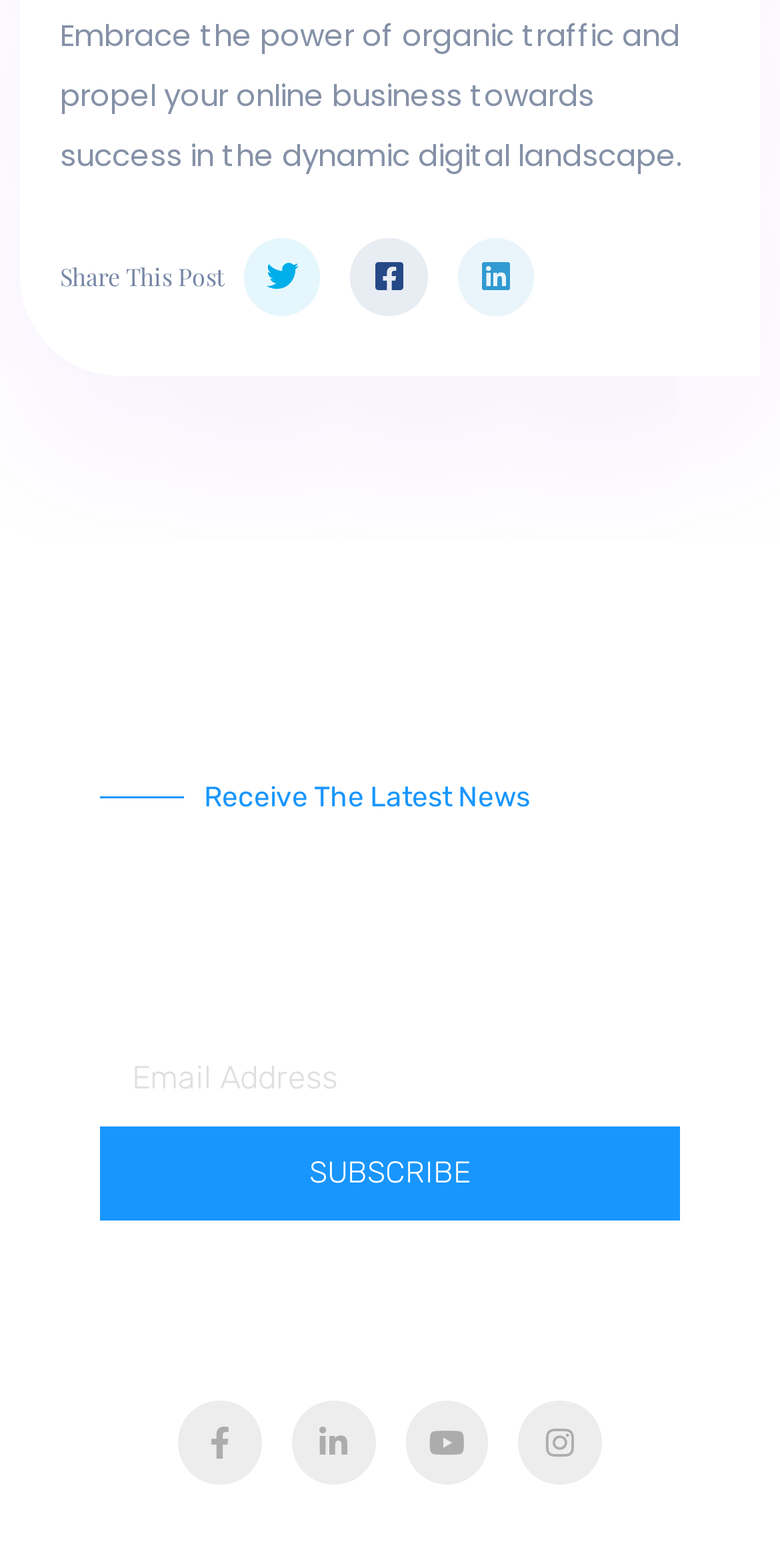How many headings are available on the webpage?
Answer the question with a single word or phrase, referring to the image.

3